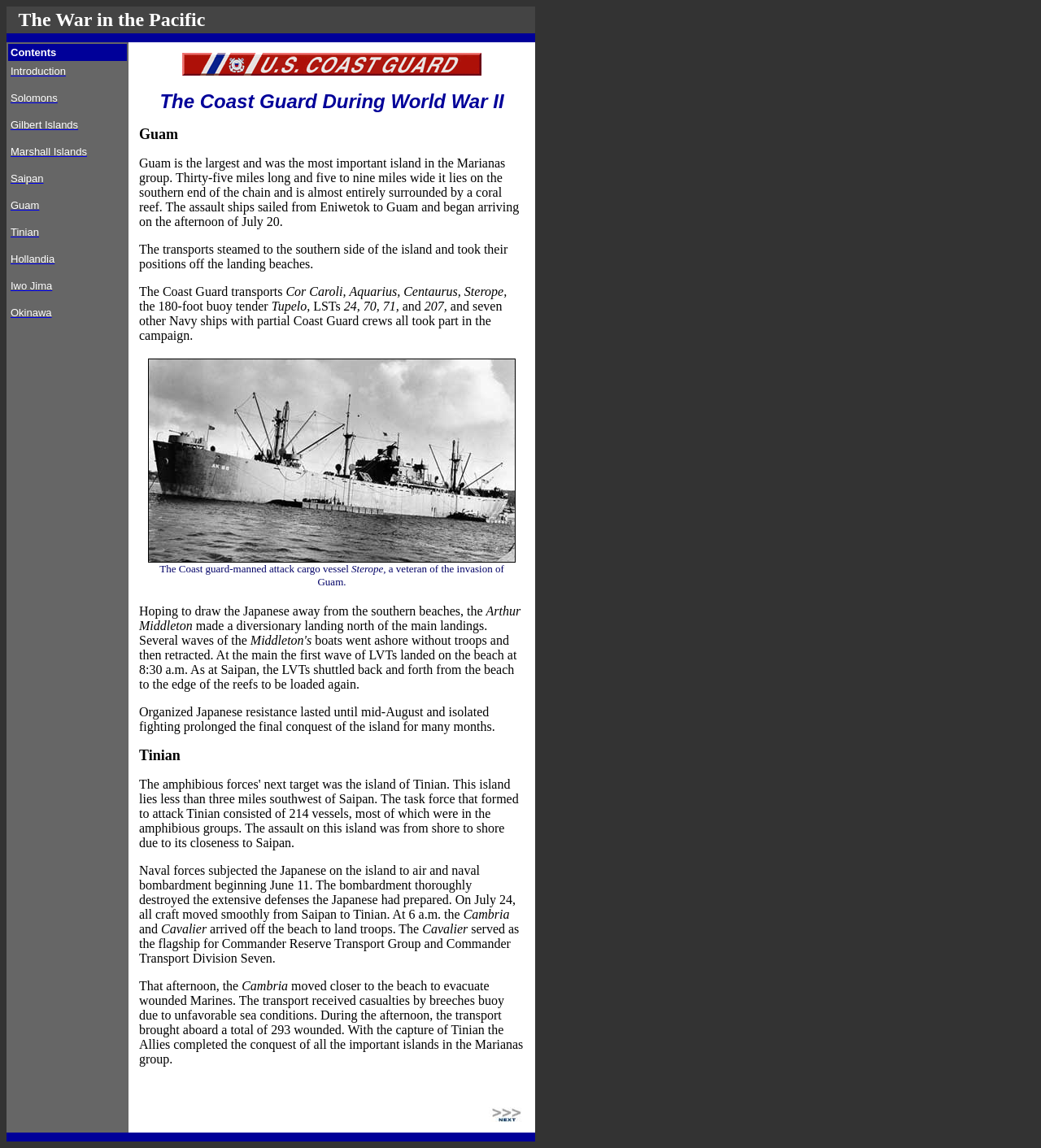What is the main topic of this webpage?
Refer to the screenshot and deliver a thorough answer to the question presented.

Based on the webpage content, it appears to be discussing the Coast Guard's role in World War II, specifically in the Pacific theater.